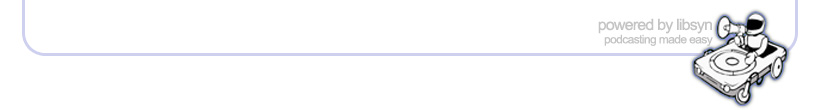Answer the following inquiry with a single word or phrase:
What is the figure doing in the image?

Using the turntable